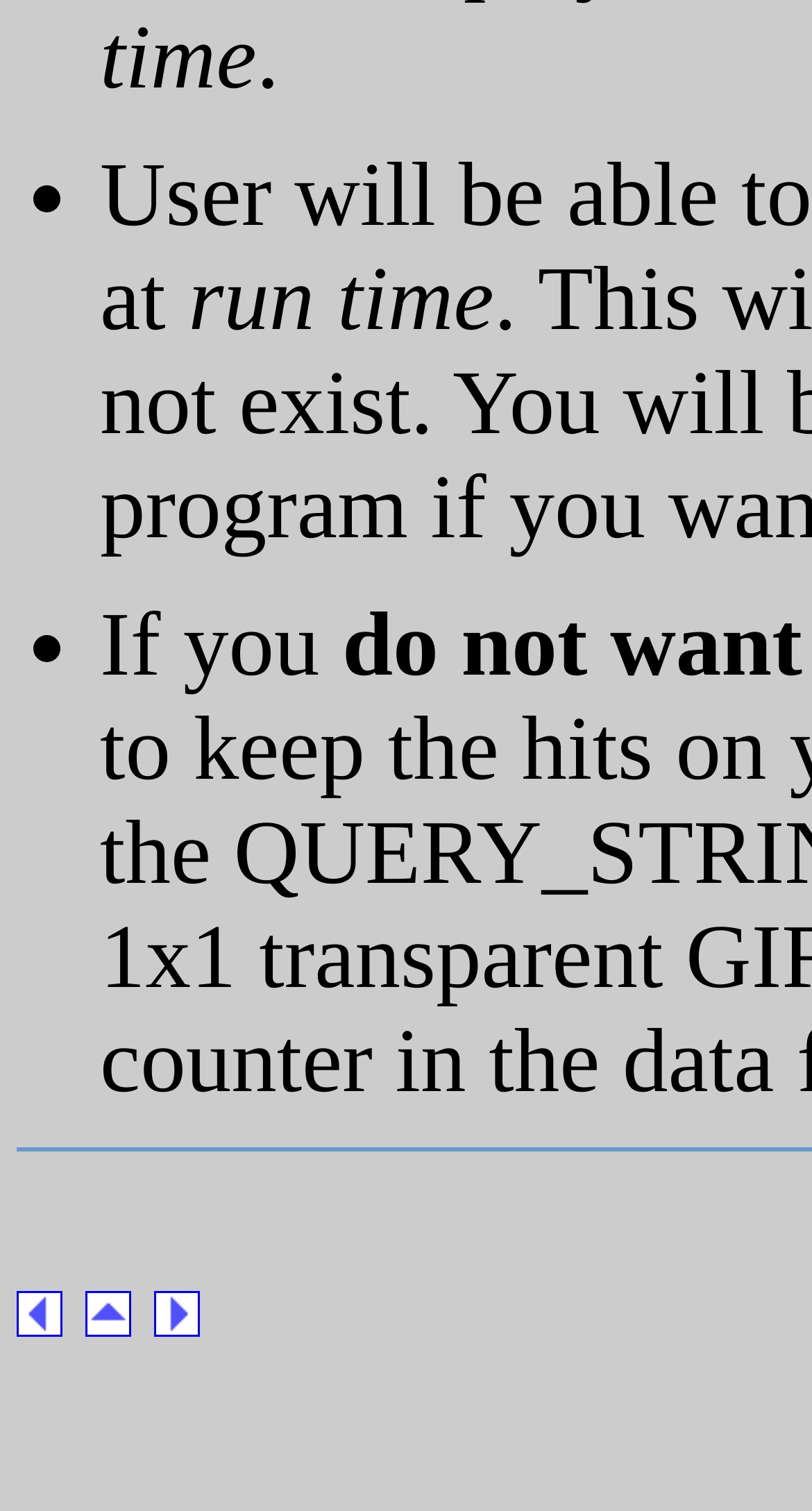Provide a one-word or short-phrase answer to the question:
What is the purpose of the image at coordinates [0.021, 0.854, 0.077, 0.884]?

Link to intro.html